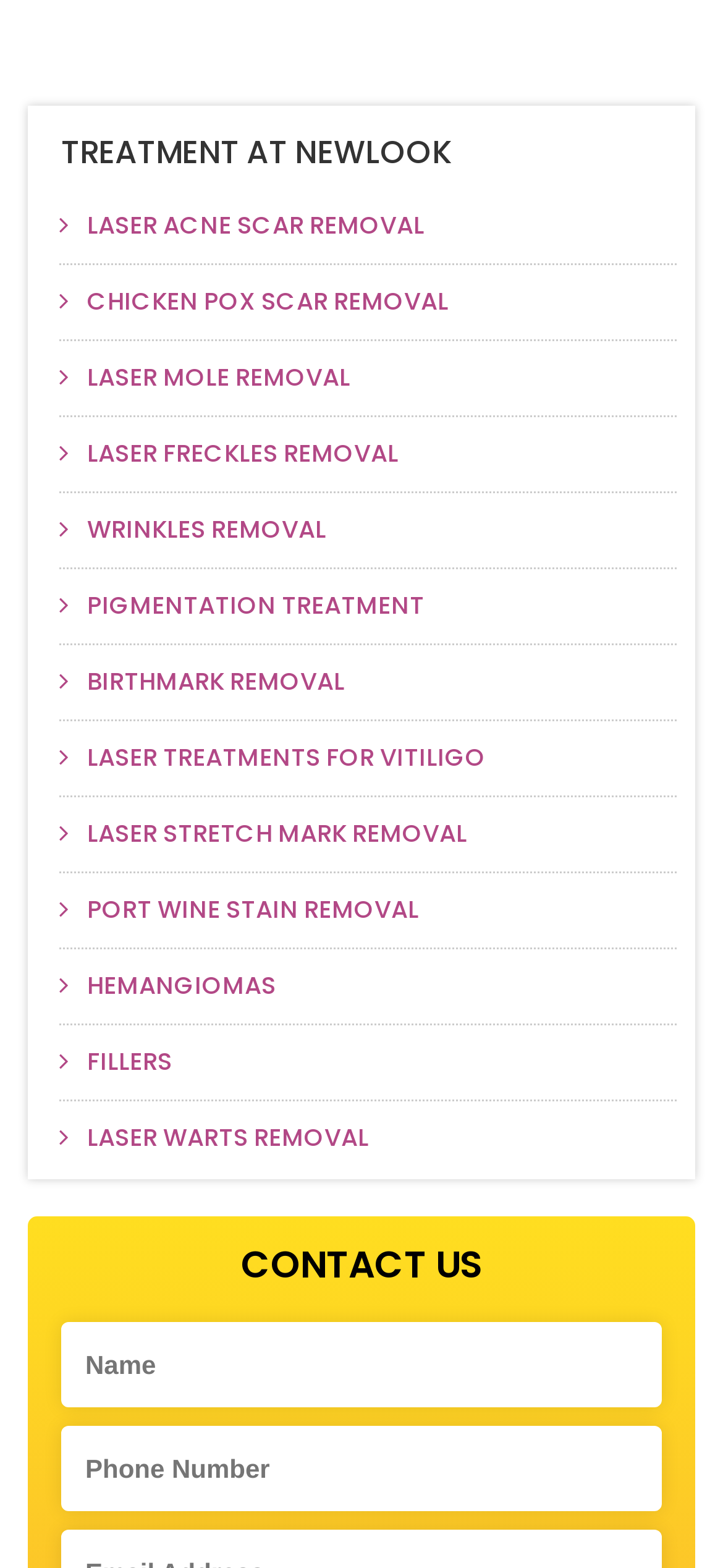What is the last treatment option listed?
Please provide a comprehensive answer to the question based on the webpage screenshot.

By examining the links, I can see that the last treatment option listed is 'LASER WARTS REMOVAL'.